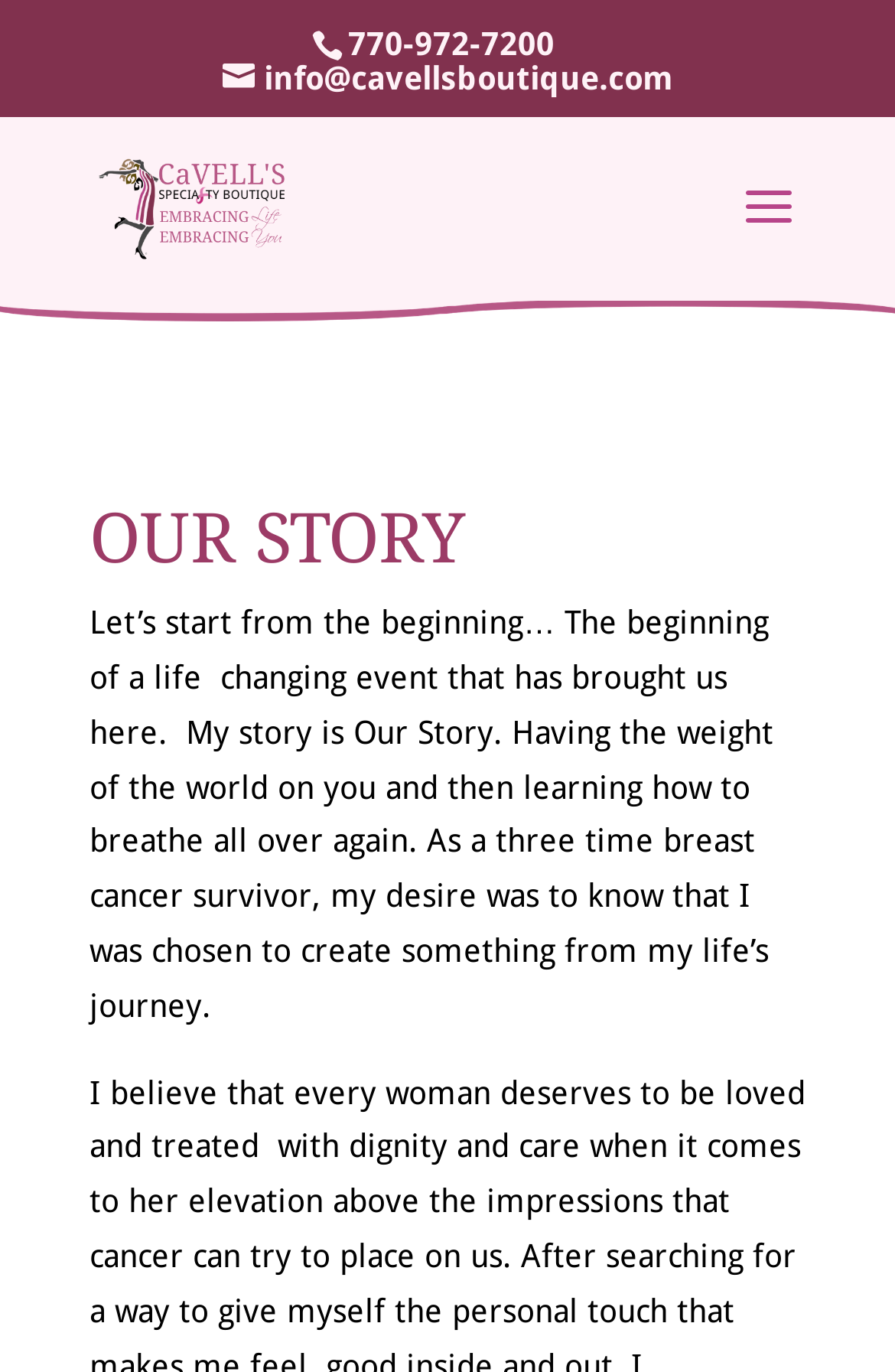What is the phone number of Cavell's Specialty Boutique?
We need a detailed and meticulous answer to the question.

I found the phone number by looking at the static text element with the bounding box coordinates [0.388, 0.018, 0.619, 0.044], which contains the phone number '770-972-7200'.